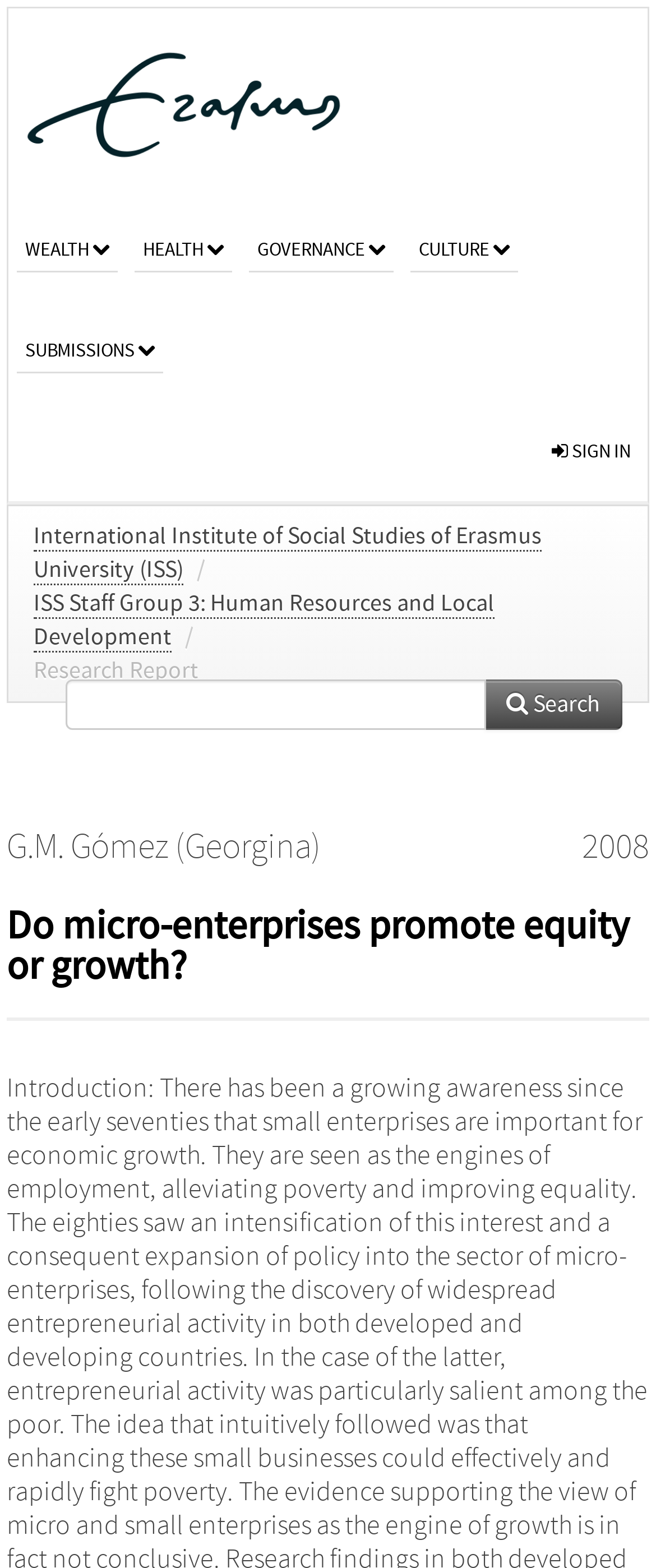How many main categories are there?
Please craft a detailed and exhaustive response to the question.

The main categories can be found in the links 'WEALTH', 'HEALTH', 'GOVERNANCE', 'CULTURE', and 'SUBMISSIONS' which are located at the top of the webpage. These links are separated from each other and have distinct bounding box coordinates, indicating that they are separate categories.